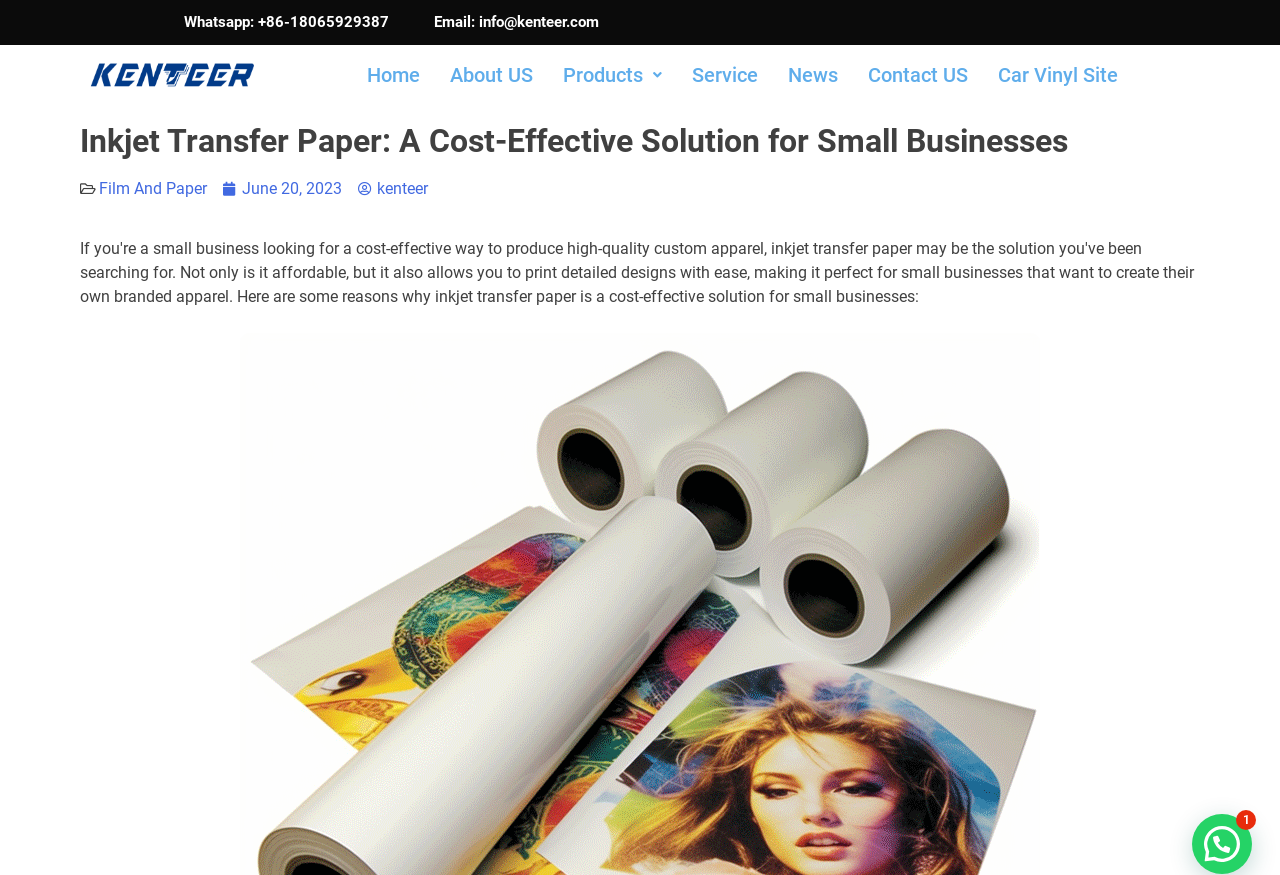Please identify the bounding box coordinates of the element's region that should be clicked to execute the following instruction: "Visit the Car Vinyl Site". The bounding box coordinates must be four float numbers between 0 and 1, i.e., [left, top, right, bottom].

[0.768, 0.051, 0.885, 0.12]